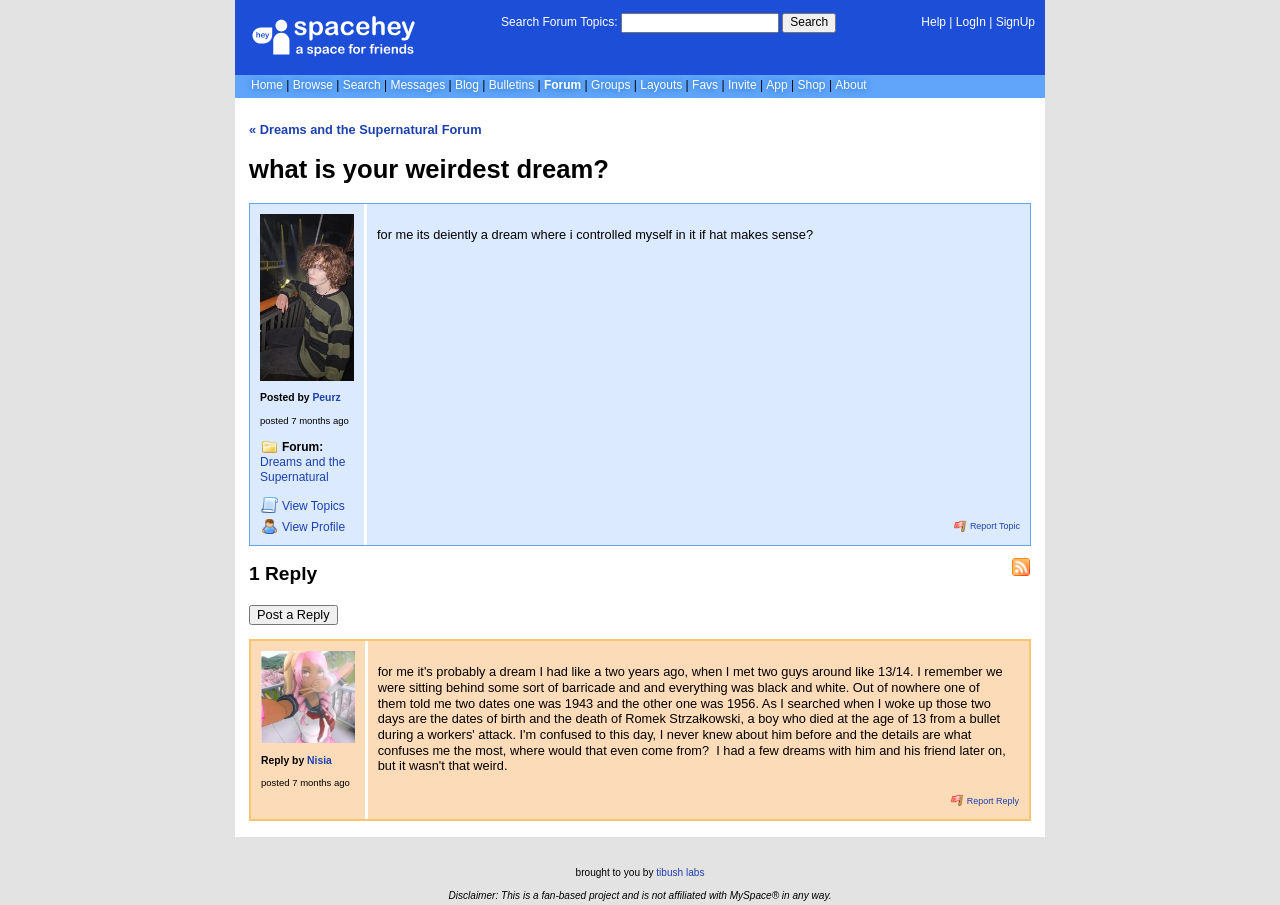Please analyze the image and give a detailed answer to the question:
What is the name of the forum?

I found the answer by looking at the heading element that says '« Dreams and the Supernatural Forum' and also the link element that says 'Dreams and the Supernatural' which is a sub-element of the 'Forum:' static text element.